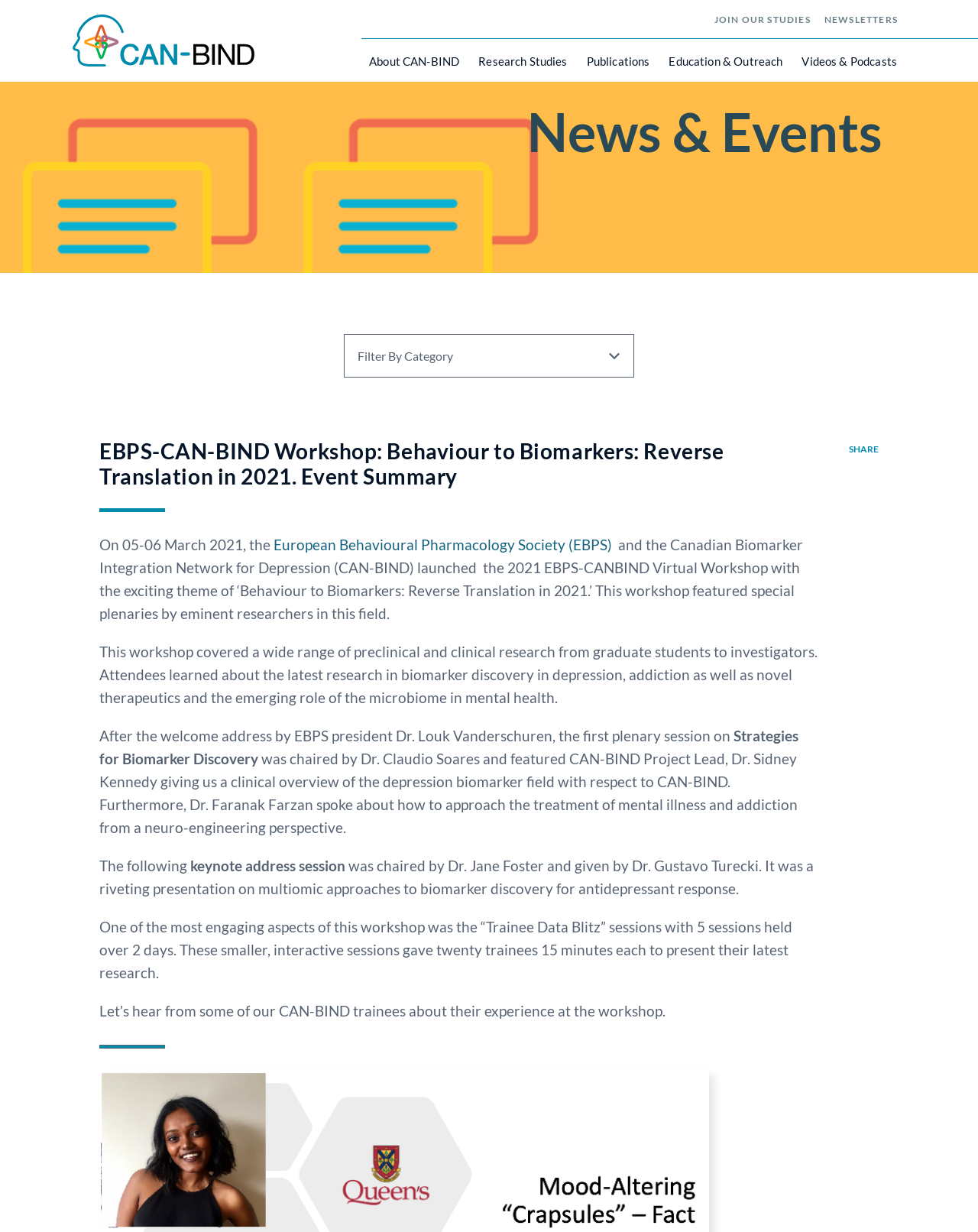Bounding box coordinates are specified in the format (top-left x, top-left y, bottom-right x, bottom-right y). All values are floating point numbers bounded between 0 and 1. Please provide the bounding box coordinate of the region this sentence describes: Newsletters

[0.843, 0.007, 0.918, 0.025]